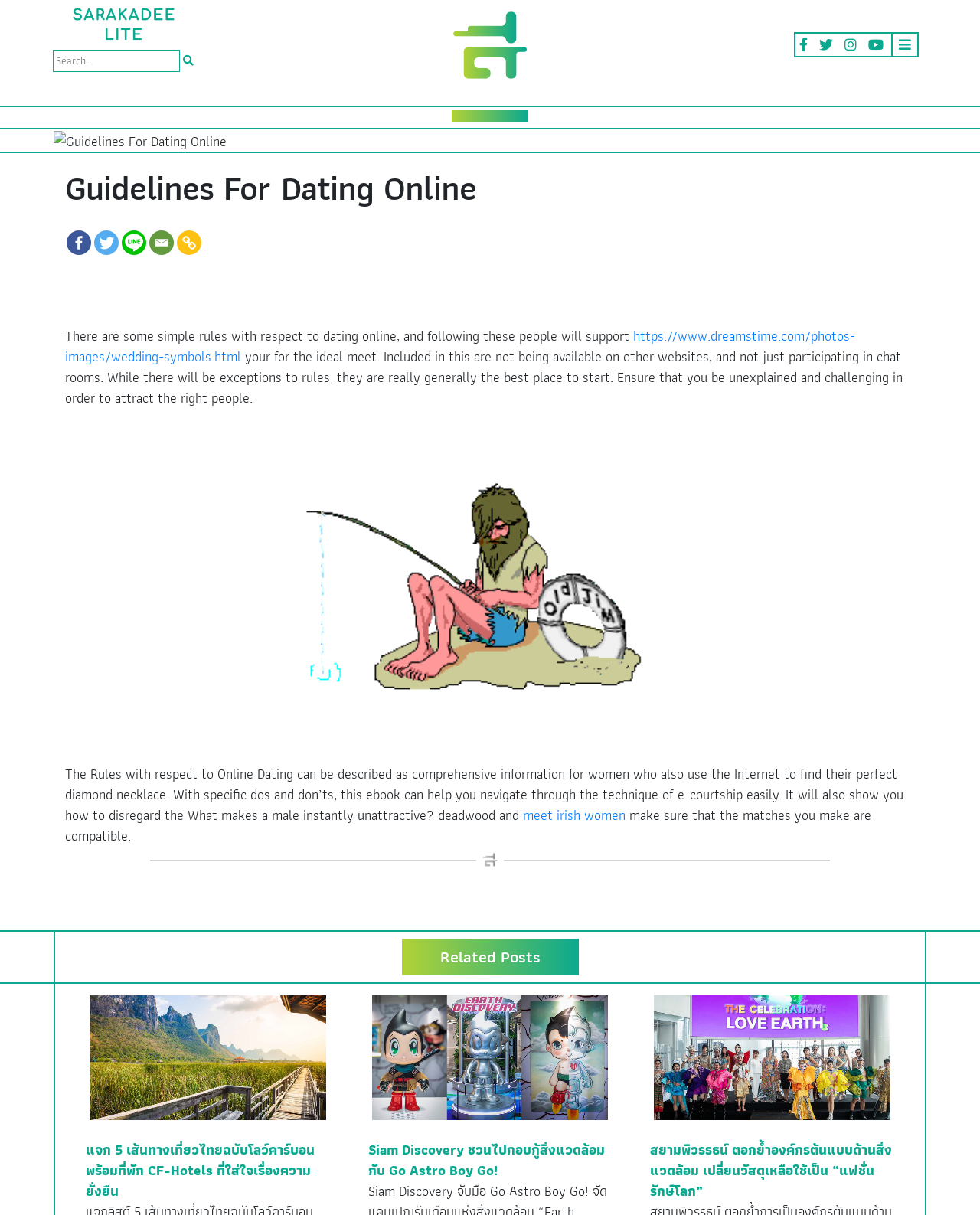Identify the bounding box coordinates of the section to be clicked to complete the task described by the following instruction: "Search for something". The coordinates should be four float numbers between 0 and 1, formatted as [left, top, right, bottom].

[0.054, 0.041, 0.184, 0.059]